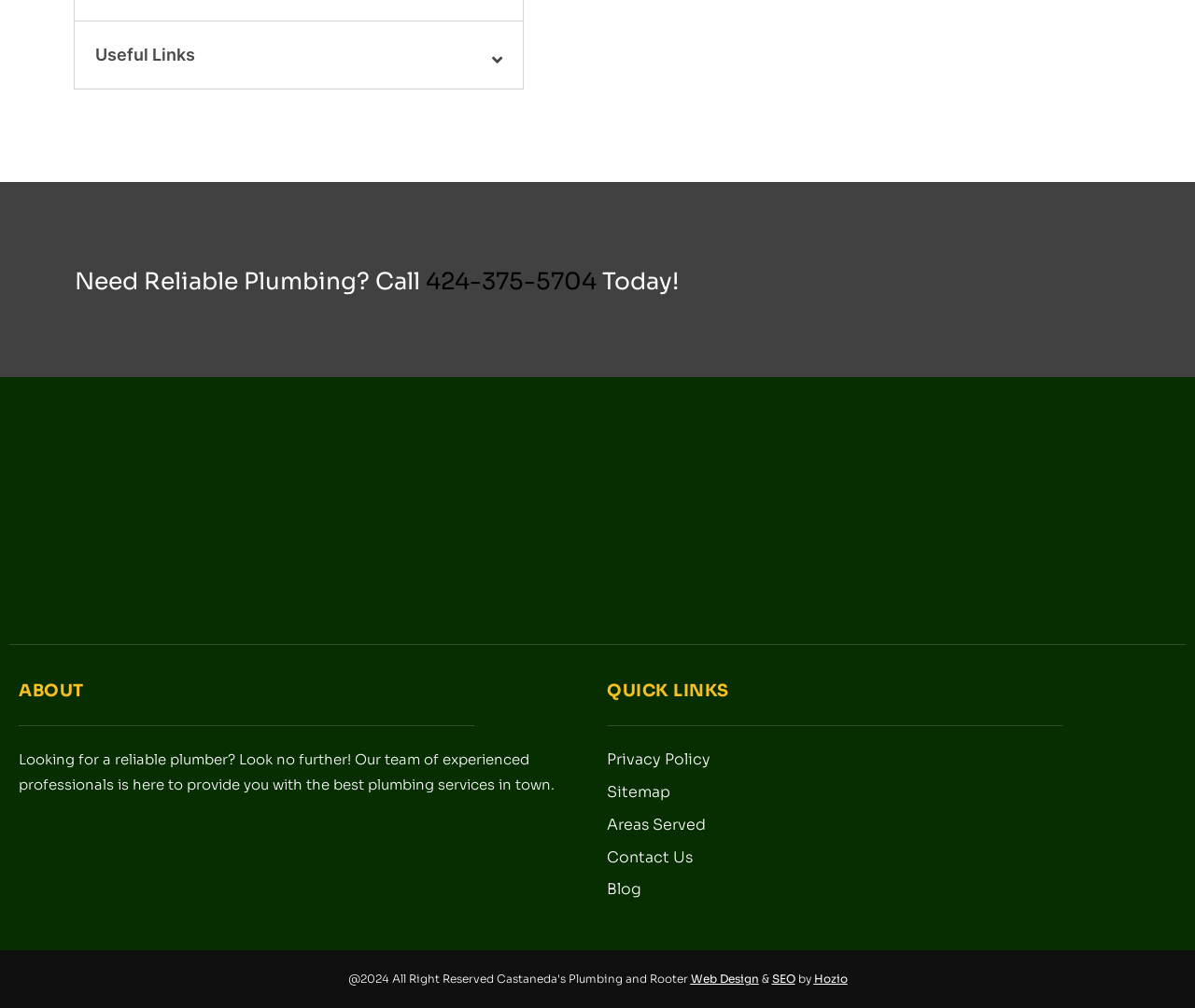Provide the bounding box coordinates of the area you need to click to execute the following instruction: "Read about the company".

[0.016, 0.745, 0.464, 0.787]